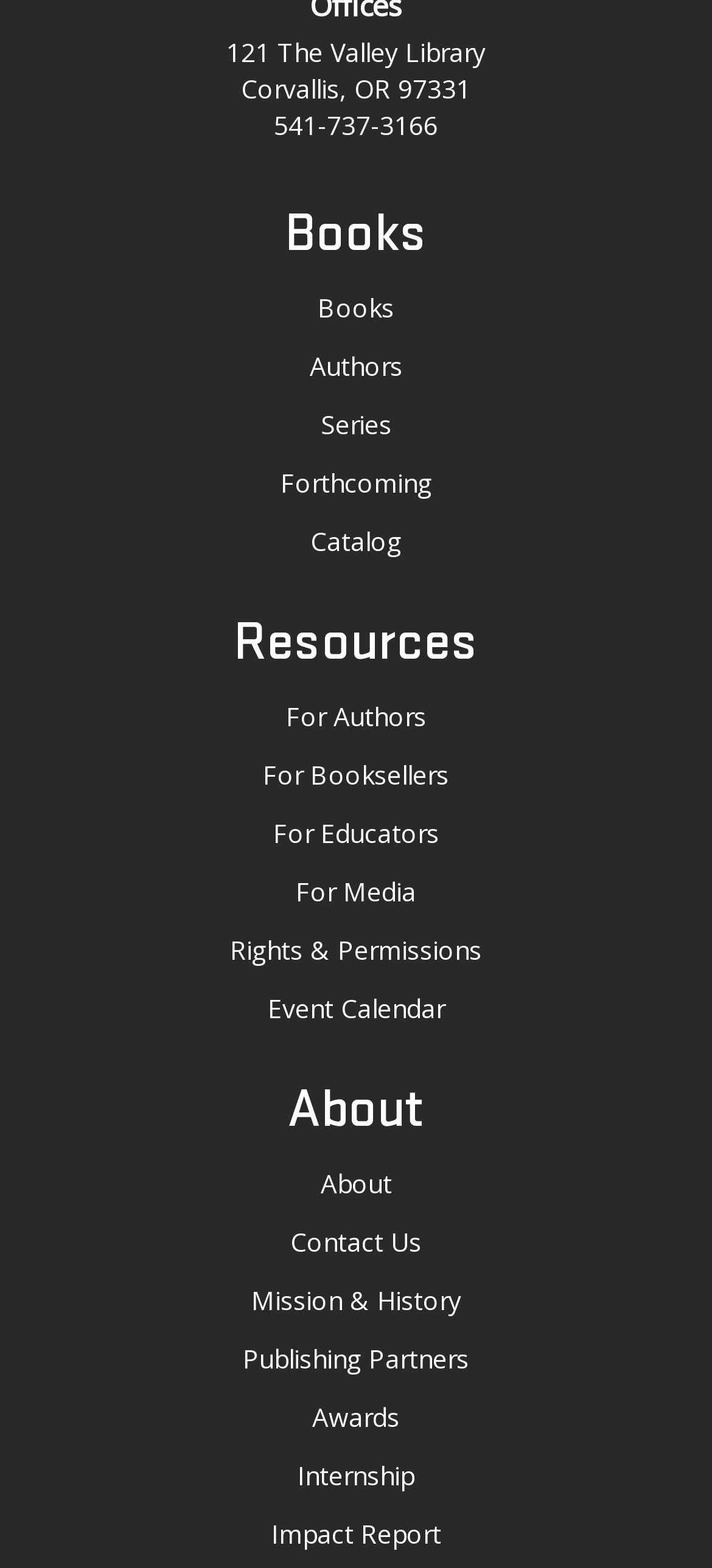Analyze the image and answer the question with as much detail as possible: 
What is the phone number of The Valley Library?

I found the phone number by looking at the static text element with the OCR text '541-737-3166' located at the top of the webpage, below the library's name and address.